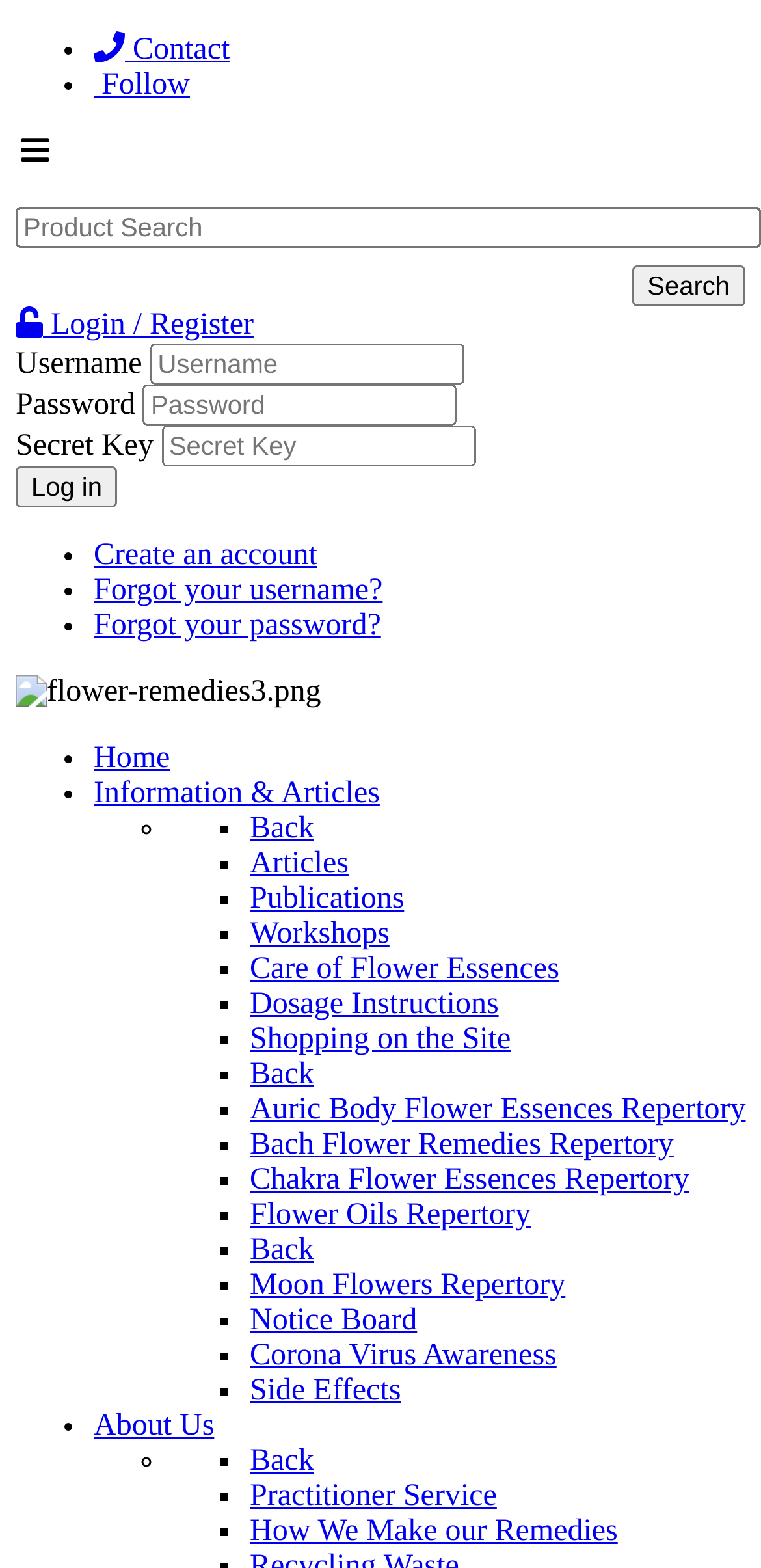Offer an in-depth caption of the entire webpage.

This webpage is about Moon Flower Remedies and Karmic Healing. At the top, there are navigation links, including "Contact" and "Follow", on the left side, and a product search bar on the right side. Below the navigation links, there is a login/register section with username, password, and secret key fields. 

On the left side, there is a vertical menu with various links, including "Home", "Information & Articles", "Articles", "Publications", "Workshops", and more. These links are grouped into sections, separated by list markers. 

On the right side, there is an image of a flower, likely a Moon Flower. Below the image, there are more links, including "Create an account", "Forgot your username?", and "Forgot your password?". 

The overall layout of the webpage is organized, with clear sections and groupings of links. The use of list markers and separators helps to distinguish between different sections and links.